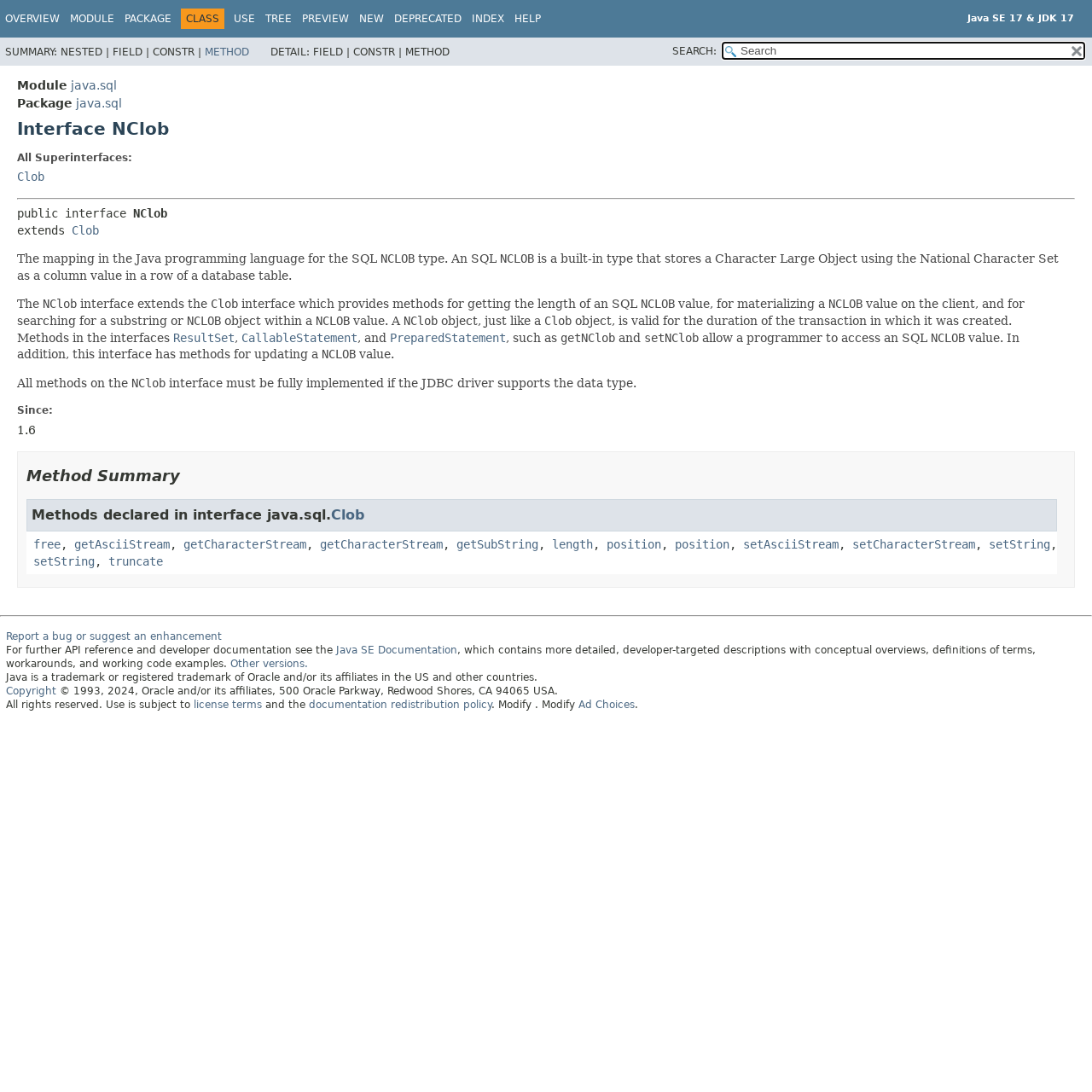Identify the bounding box coordinates of the element to click to follow this instruction: 'Click on the java.sql link'. Ensure the coordinates are four float values between 0 and 1, provided as [left, top, right, bottom].

[0.065, 0.072, 0.107, 0.084]